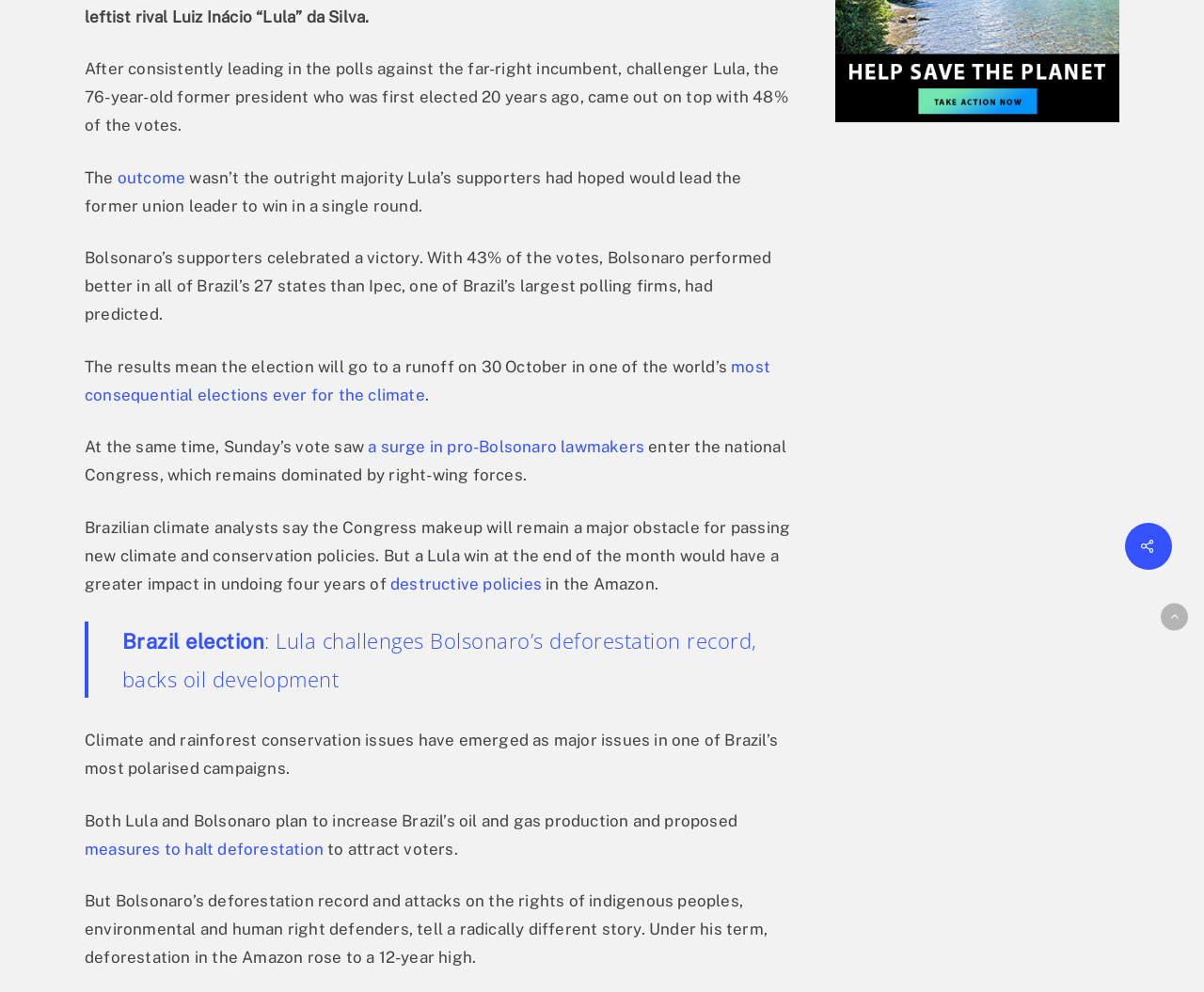Find and provide the bounding box coordinates for the UI element described here: "a surge in pro-Bolsonaro lawmakers". The coordinates should be given as four float numbers between 0 and 1: [left, top, right, bottom].

[0.306, 0.441, 0.535, 0.46]